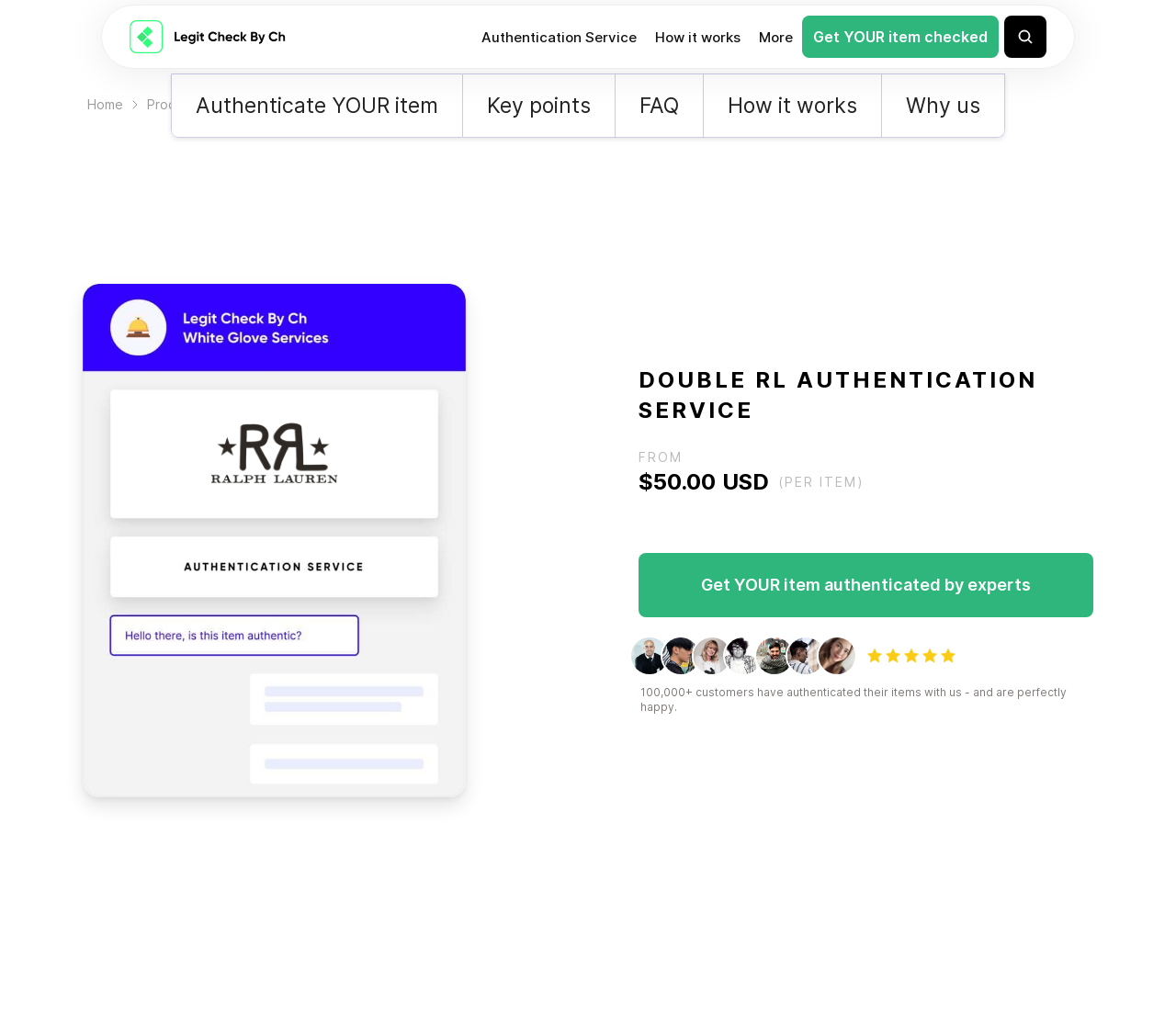How much does the authentication service cost?
Provide a detailed and well-explained answer to the question.

I found the answer by looking at the StaticText element with the text '$50.00' at coordinates [0.543, 0.457, 0.609, 0.483]. This text is likely to be the cost of the authentication service.